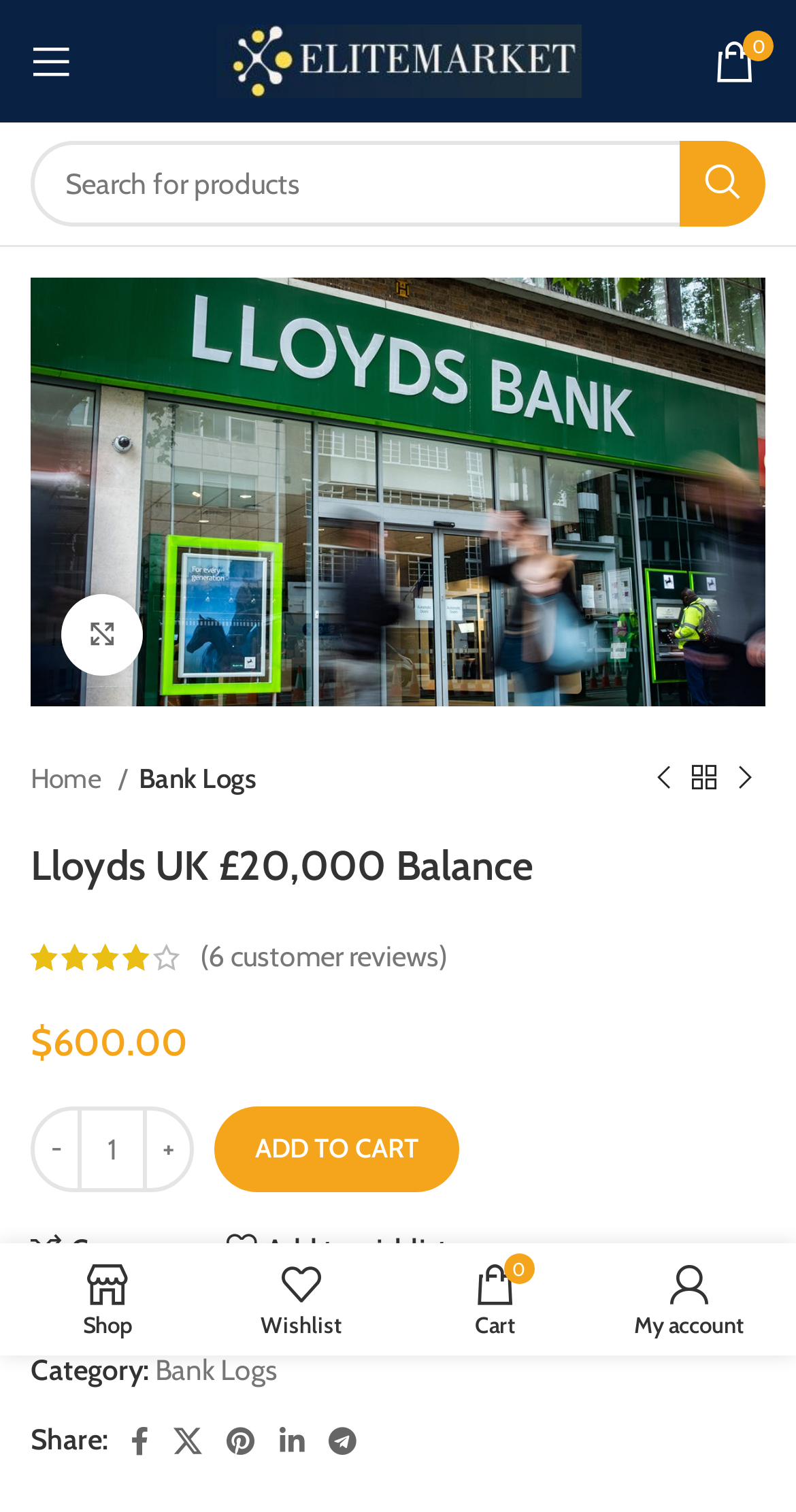Can you specify the bounding box coordinates of the area that needs to be clicked to fulfill the following instruction: "Go to January 2022"?

None